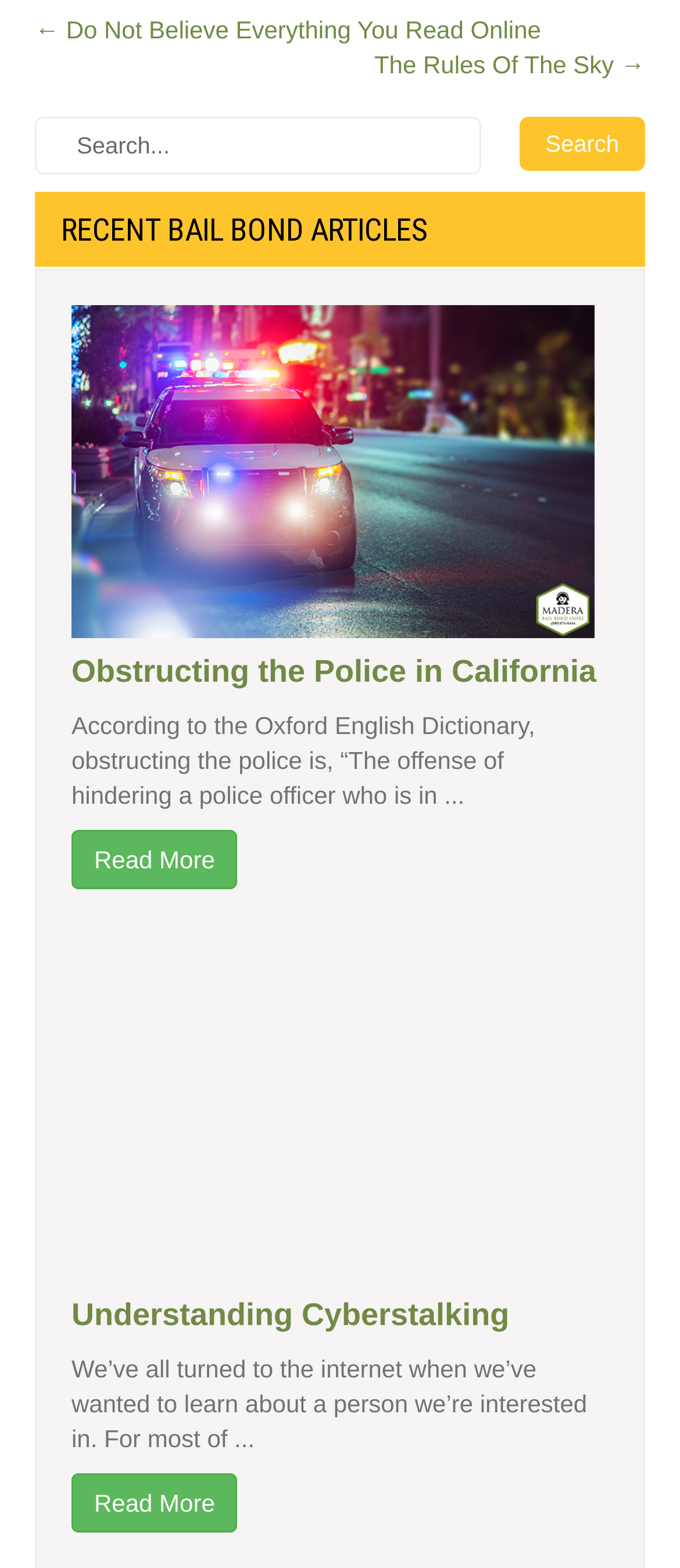Pinpoint the bounding box coordinates of the element that must be clicked to accomplish the following instruction: "Search for a term". The coordinates should be in the format of four float numbers between 0 and 1, i.e., [left, top, right, bottom].

[0.051, 0.074, 0.949, 0.122]